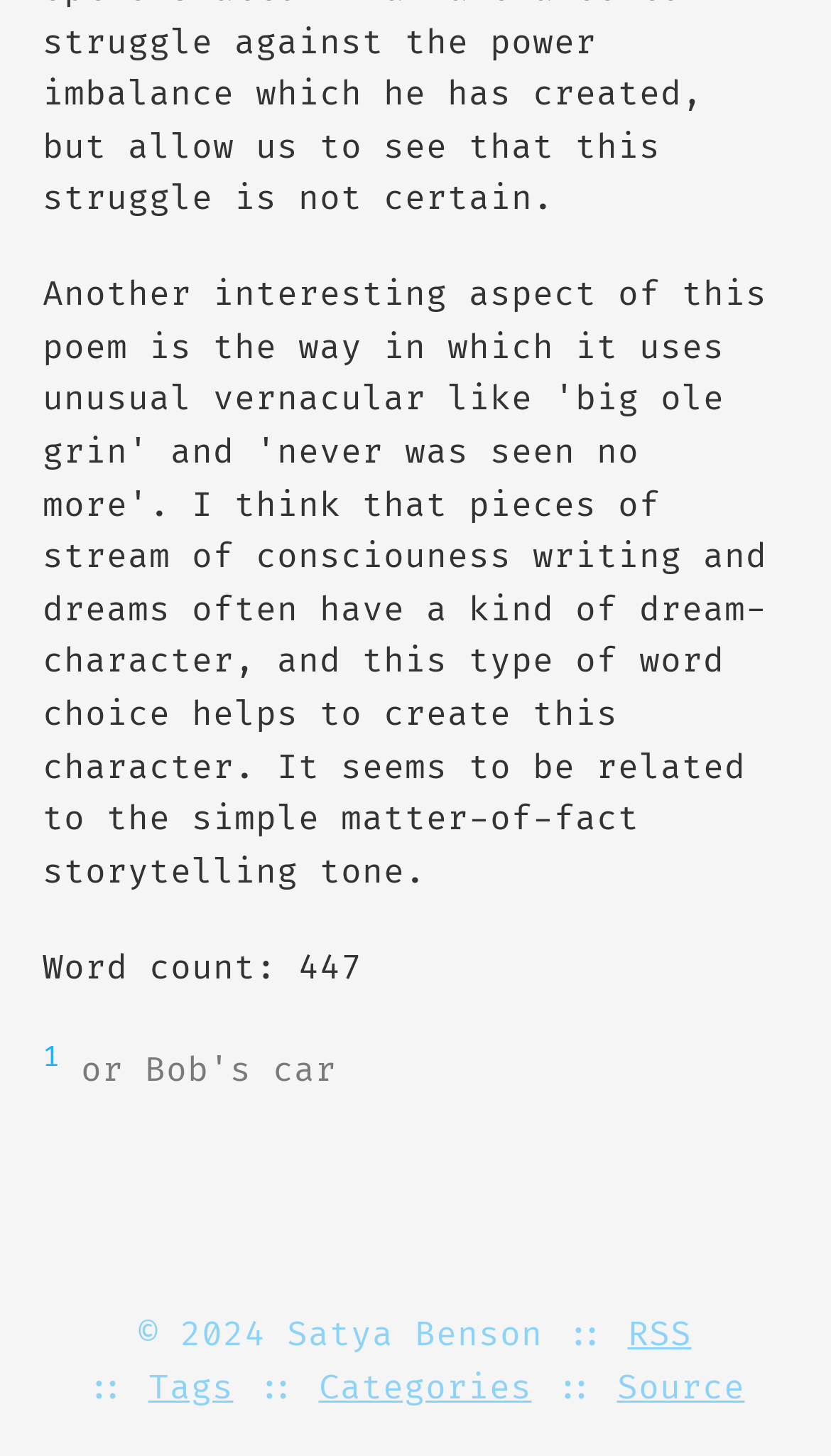Determine the bounding box for the UI element described here: "Source".

[0.742, 0.938, 0.896, 0.966]